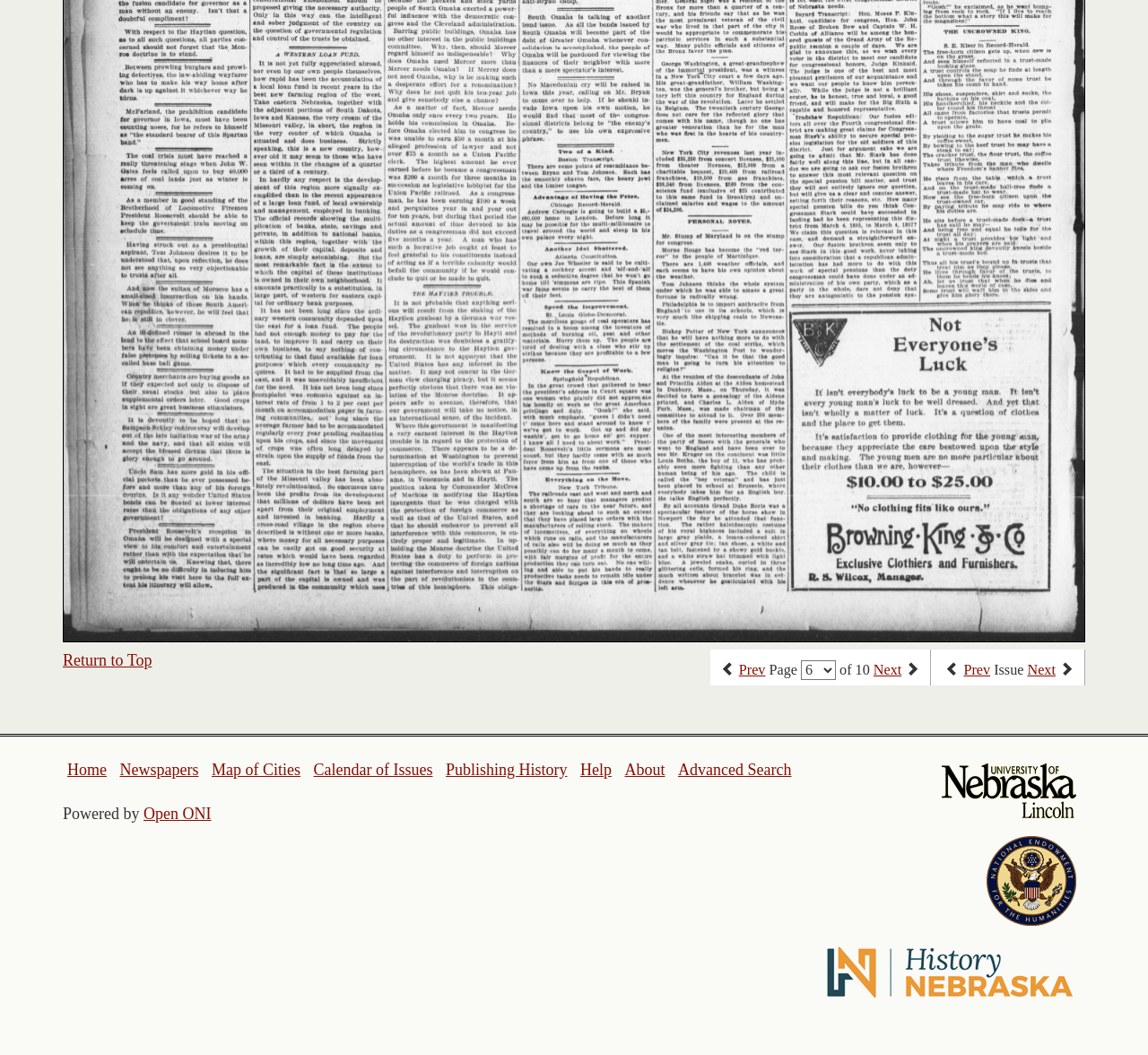What is the current page number?
Provide a detailed answer to the question, using the image to inform your response.

I determined the current page number by looking at the StaticText element with the text 'Page' which is located between the 'Previous page' and 'Next page' links.